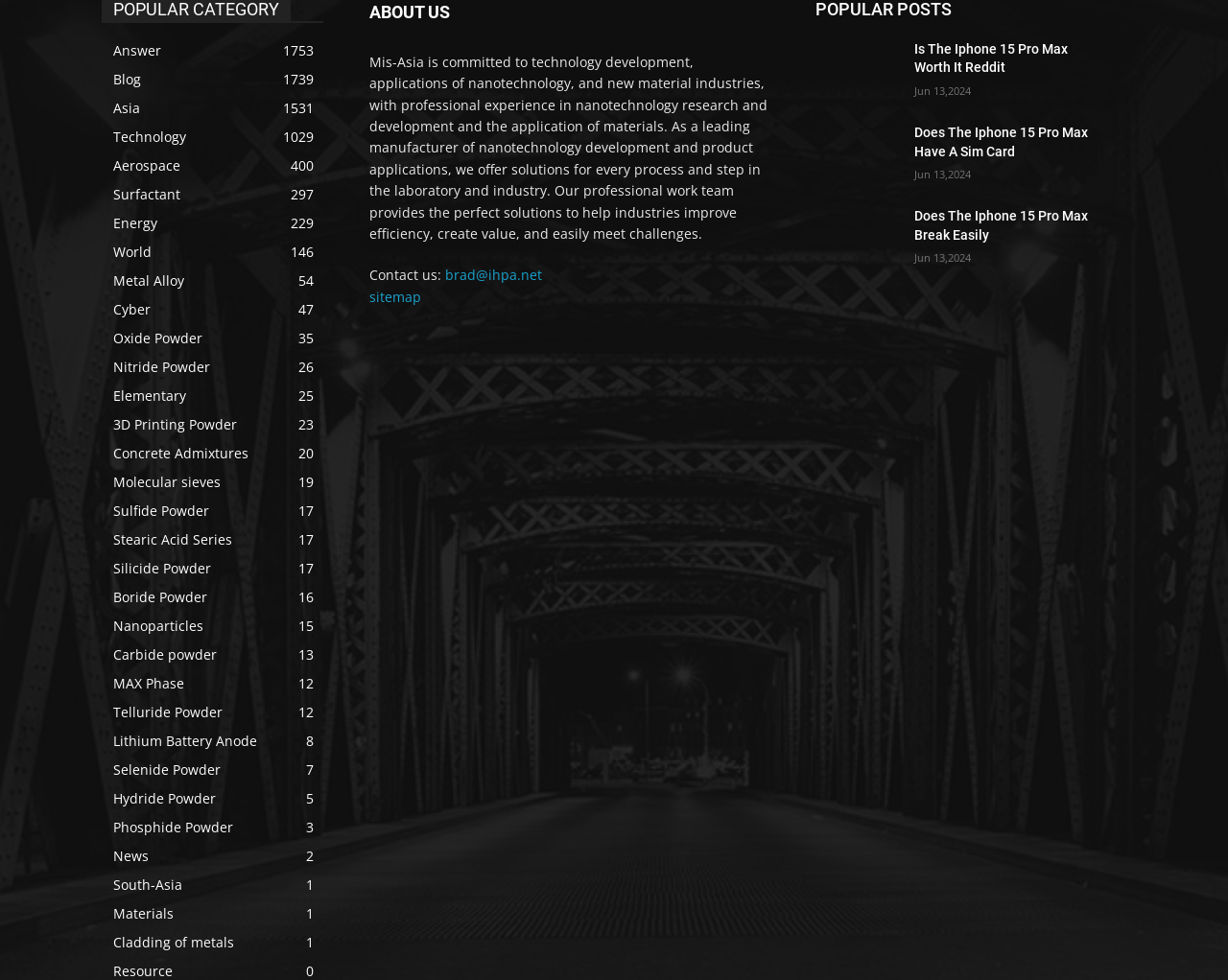Identify the bounding box coordinates of the region I need to click to complete this instruction: "Check 'ABOUT US'".

[0.301, 0.004, 0.366, 0.021]